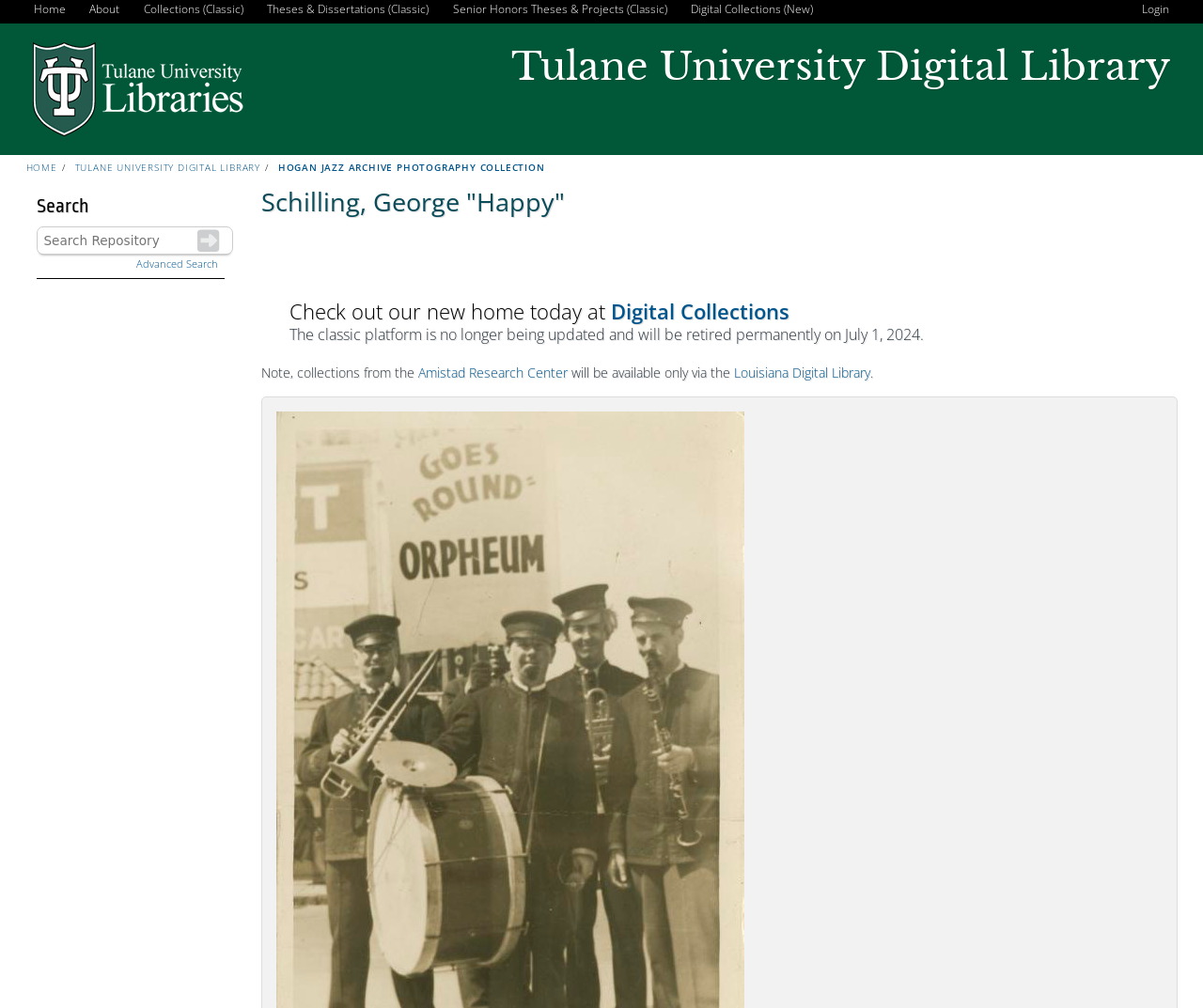Using the provided element description: "parent_node: Search Term name="op" value="search"", identify the bounding box coordinates. The coordinates should be four floats between 0 and 1 in the order [left, top, right, bottom].

[0.163, 0.226, 0.183, 0.25]